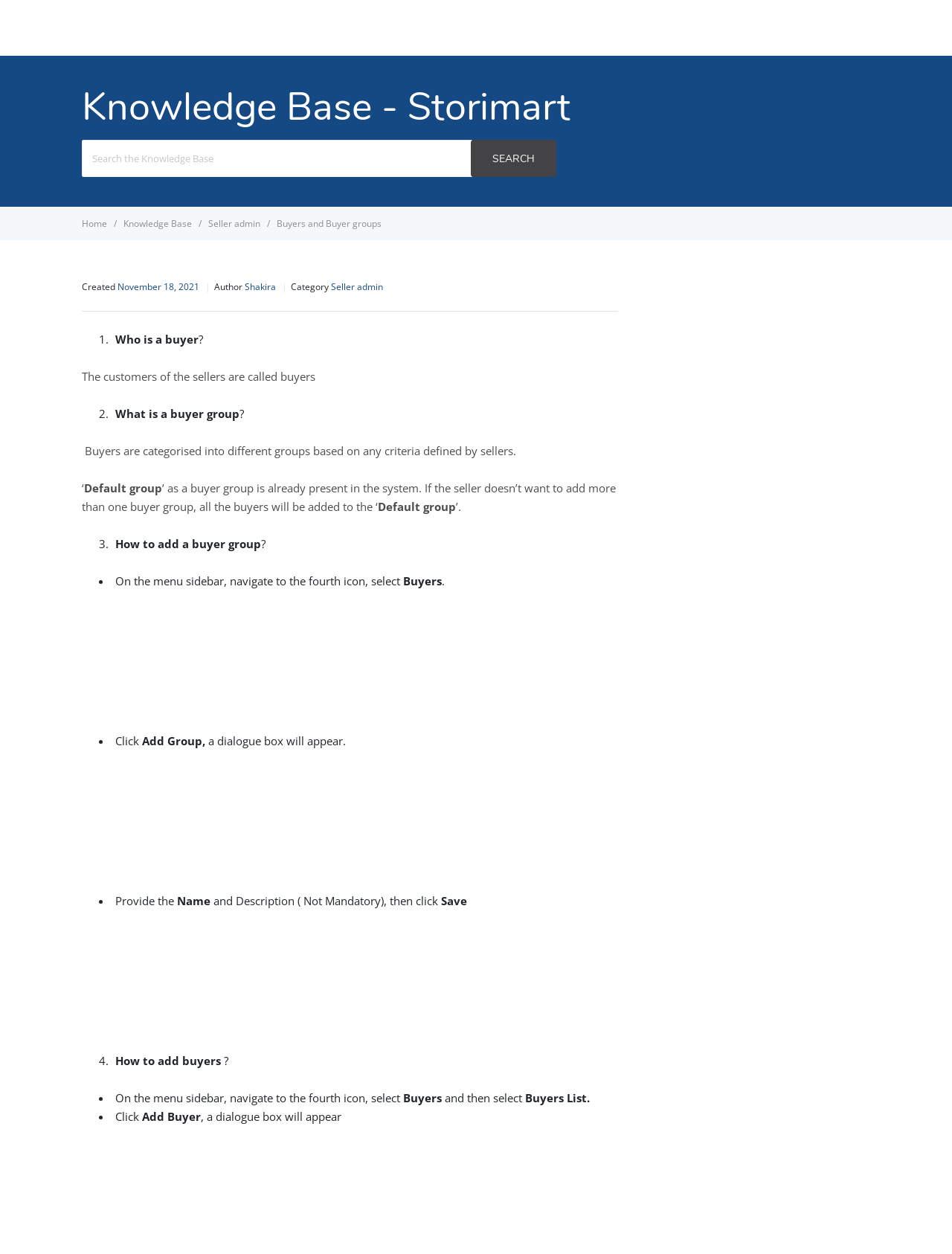How to add a buyer group?
Please answer using one word or phrase, based on the screenshot.

Navigate to Buyers, click Add Group